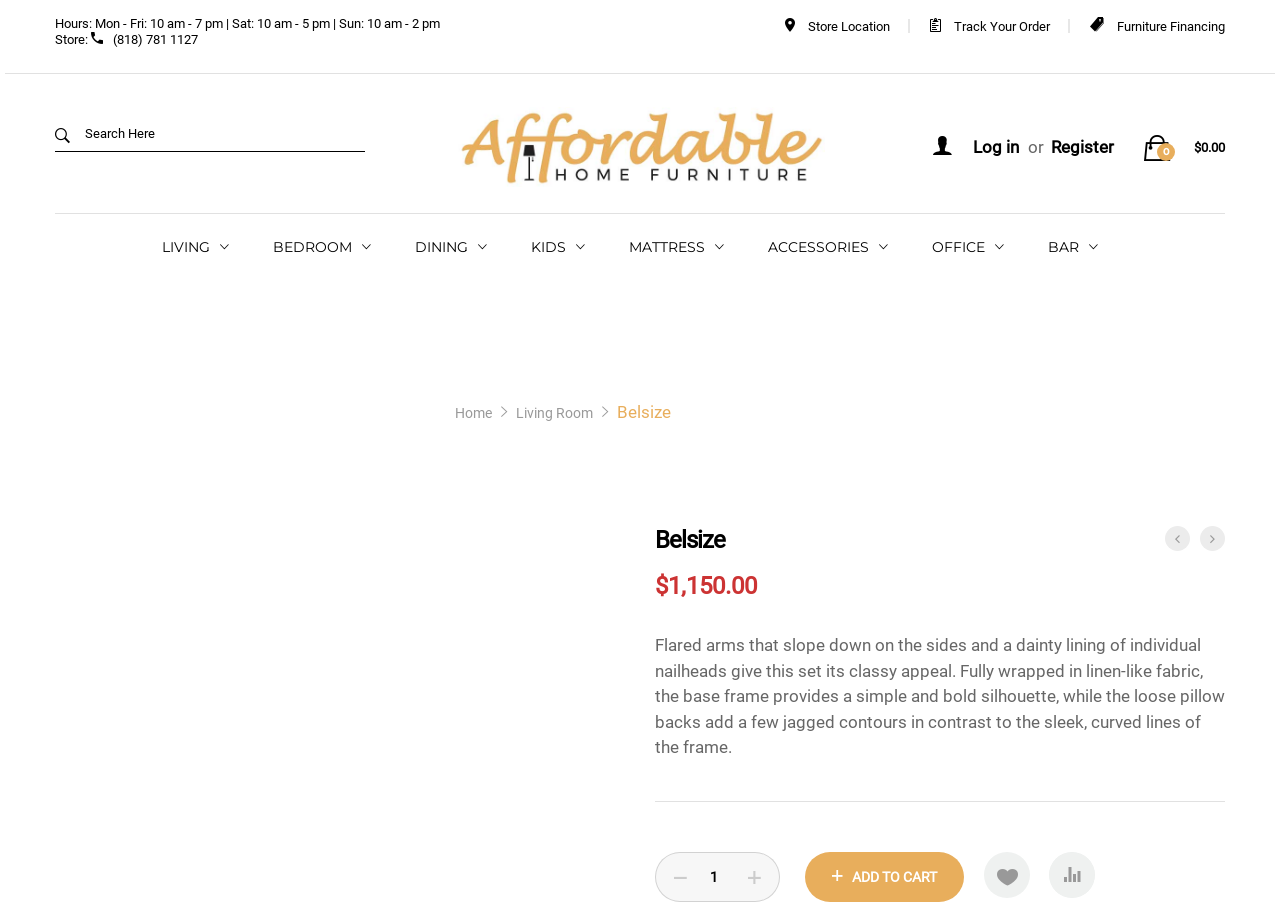Identify the bounding box coordinates for the UI element described as: "Twin XL Size".

[0.021, 0.087, 0.088, 0.105]